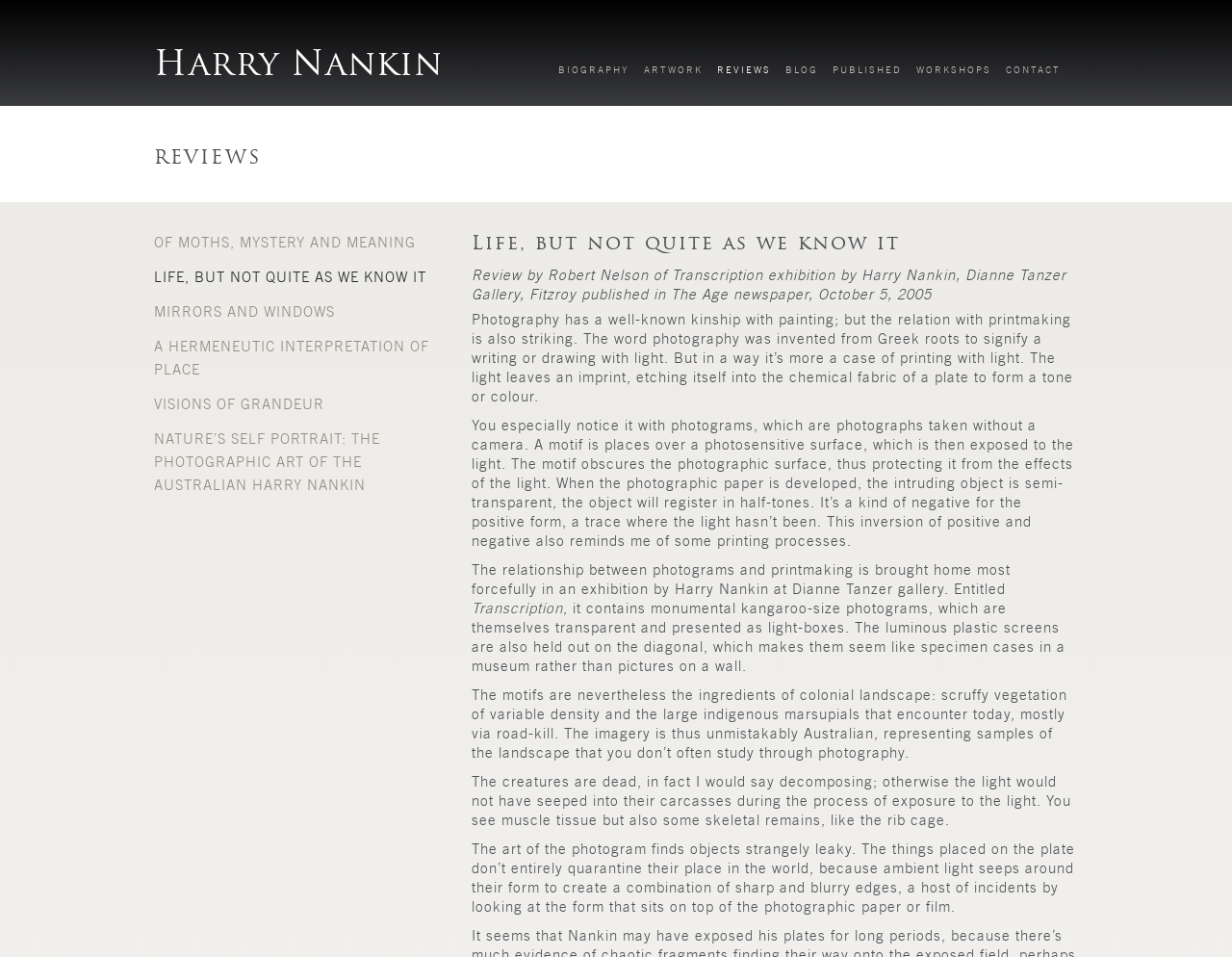What is the title of the exhibition being reviewed?
We need a detailed and exhaustive answer to the question. Please elaborate.

I found the answer by looking at the text 'Entitled Transcription, it contains monumental kangaroo-size photograms...' which mentions the title of the exhibition as Transcription.